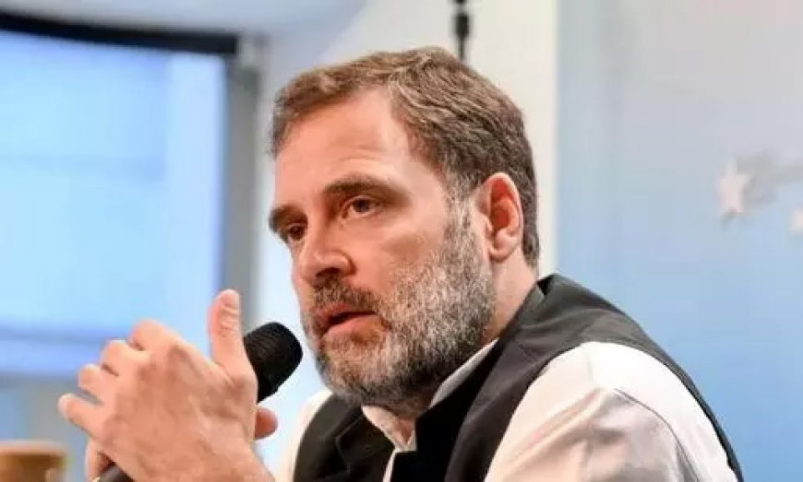What is the individual advocating for?
Can you provide an in-depth and detailed response to the question?

The accompanying text emphasizes the individual's role in advocating for women's reservations in the government, which suggests that they are passionate about promoting gender equality and representation in political institutions.